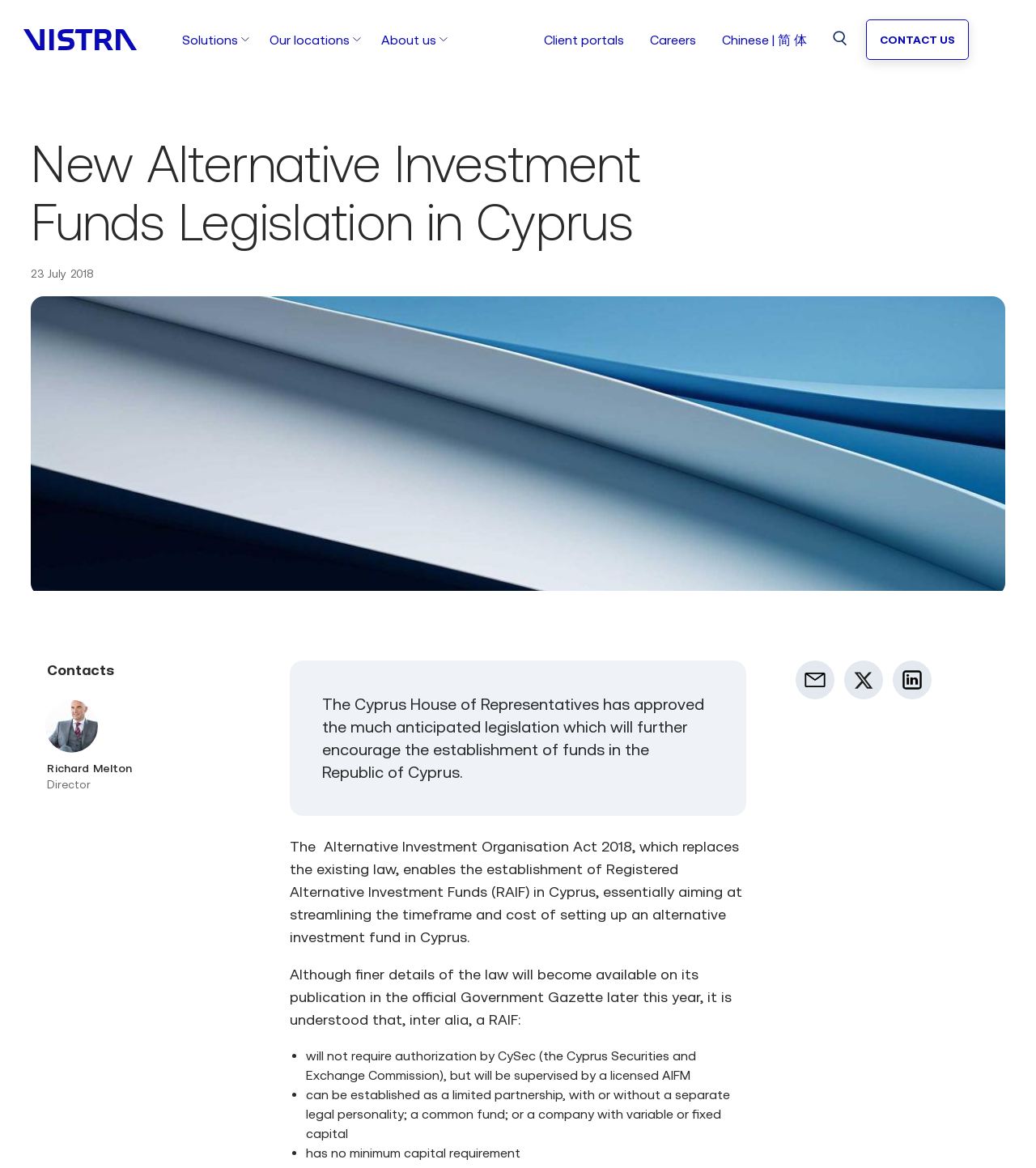Using floating point numbers between 0 and 1, provide the bounding box coordinates in the format (top-left x, top-left y, bottom-right x, bottom-right y). Locate the UI element described here: Solutions

[0.175, 0.028, 0.241, 0.04]